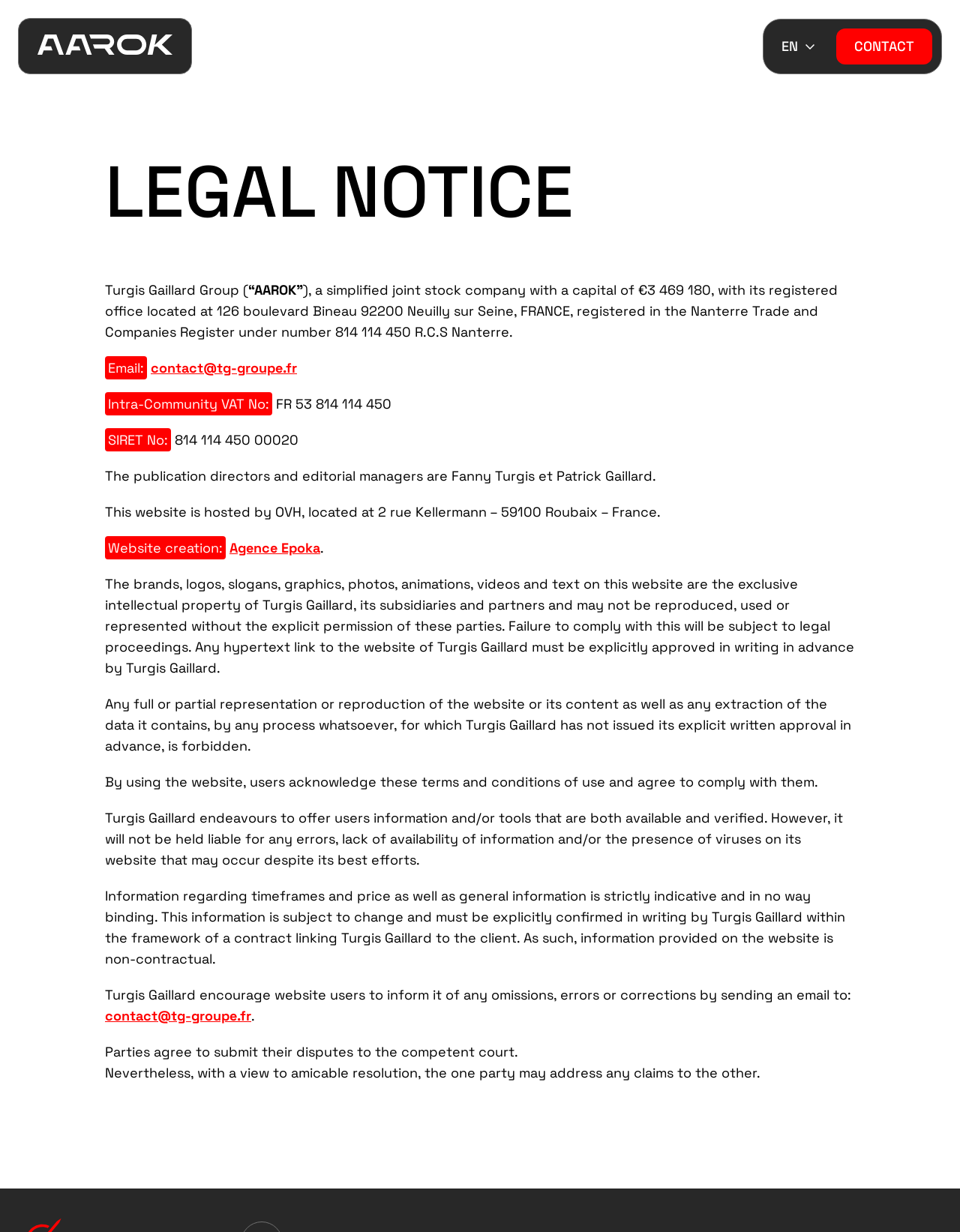What is the email address for contact?
Based on the screenshot, provide your answer in one word or phrase.

contact@tg-groupe.fr